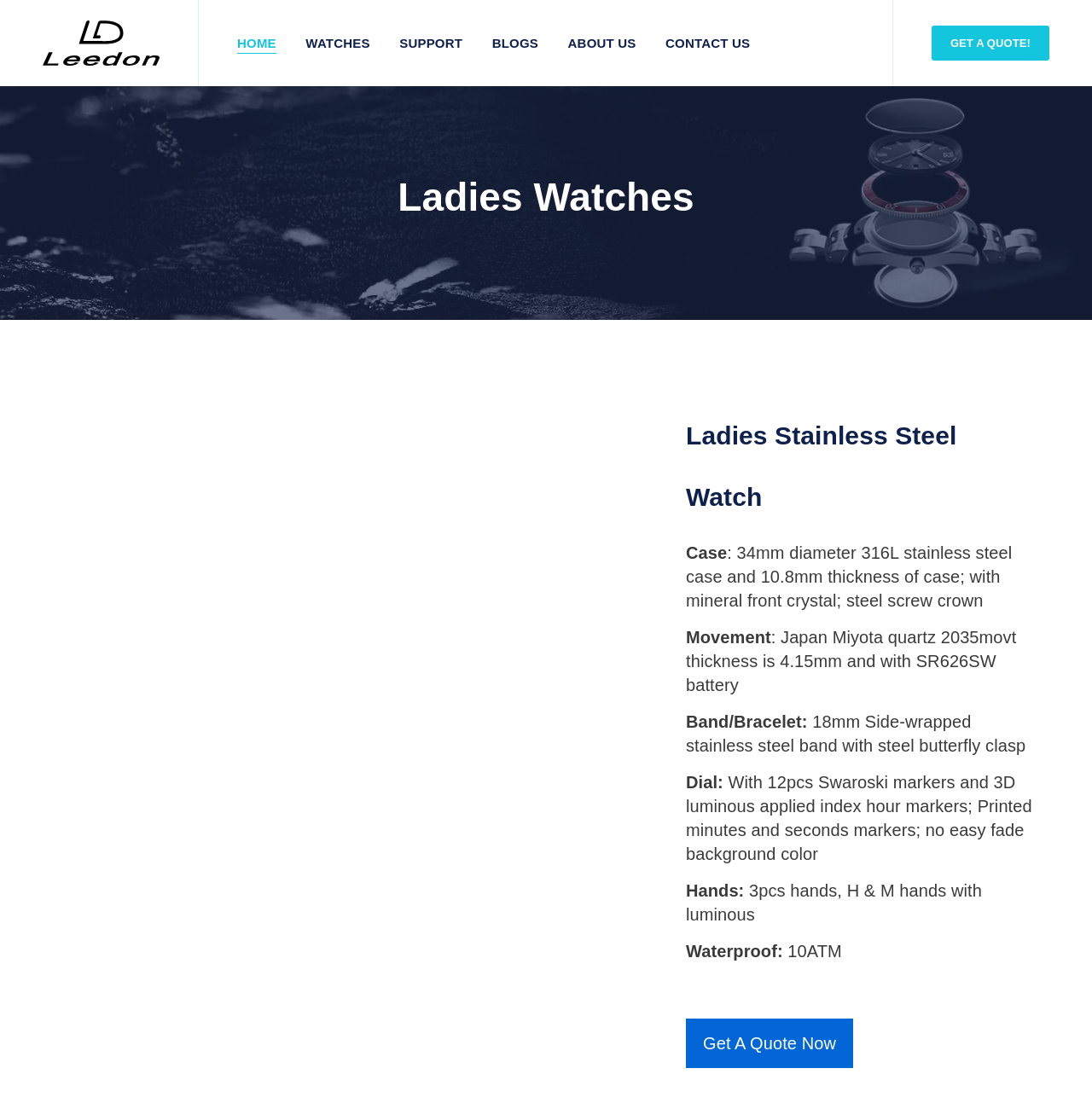Extract the main title from the webpage.

Ladies Stainless Steel Watch